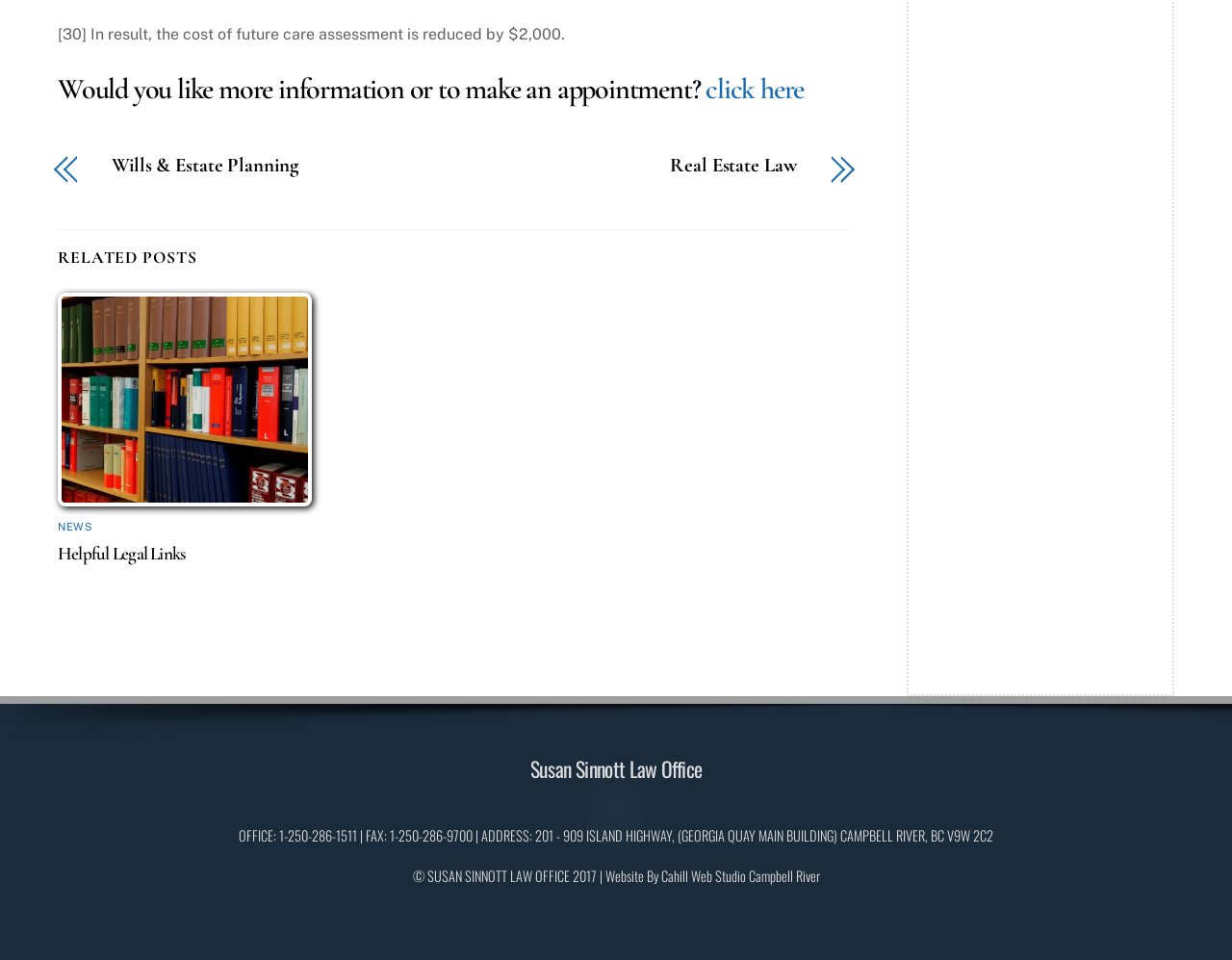Please identify the bounding box coordinates of the clickable area that will fulfill the following instruction: "Click to make an appointment". The coordinates should be in the format of four float numbers between 0 and 1, i.e., [left, top, right, bottom].

[0.573, 0.074, 0.653, 0.111]